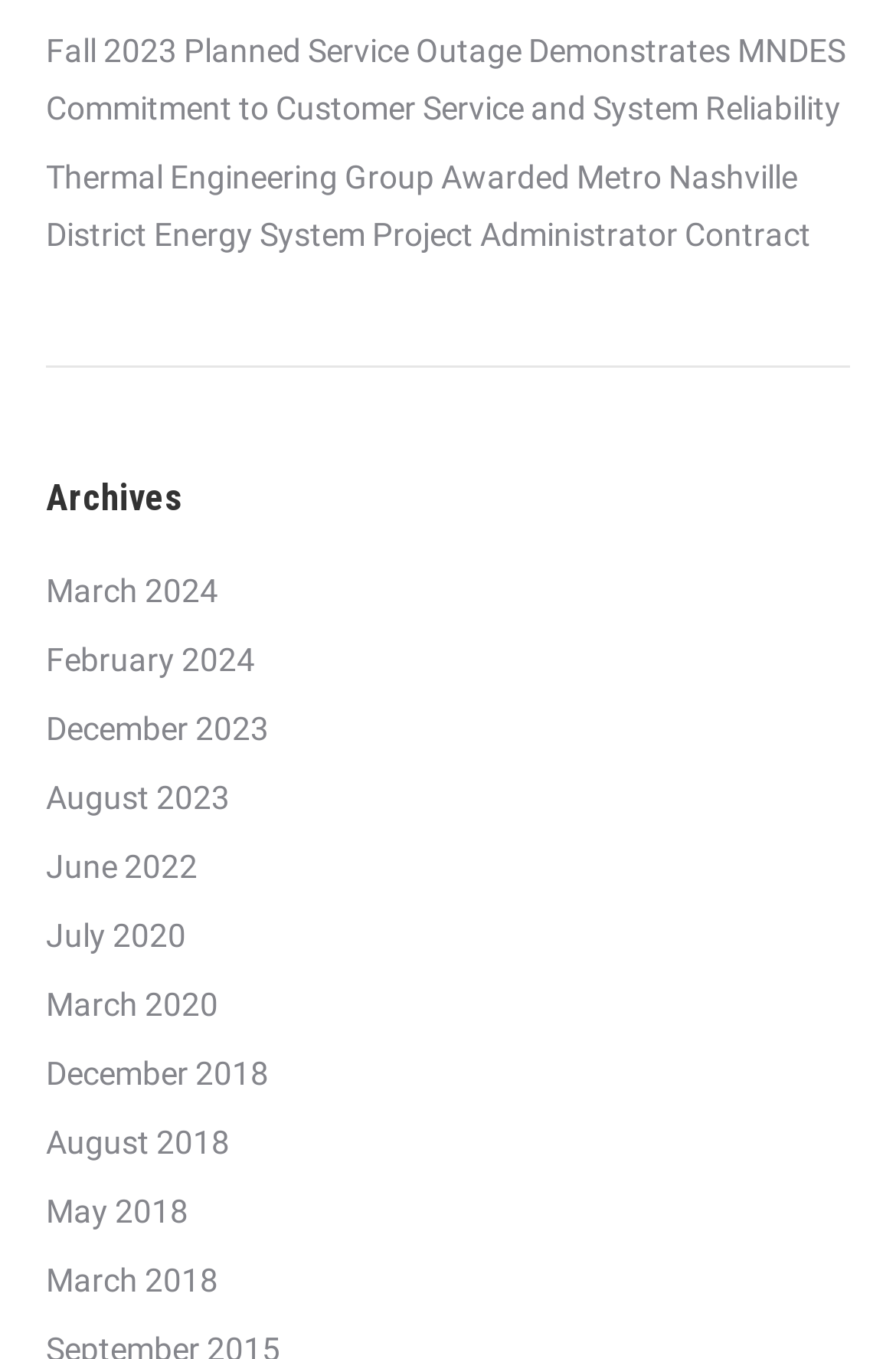Provide your answer in a single word or phrase: 
What is the purpose of the 'Fall 2023 Planned Service Outage'?

To demonstrate commitment to customer service and system reliability